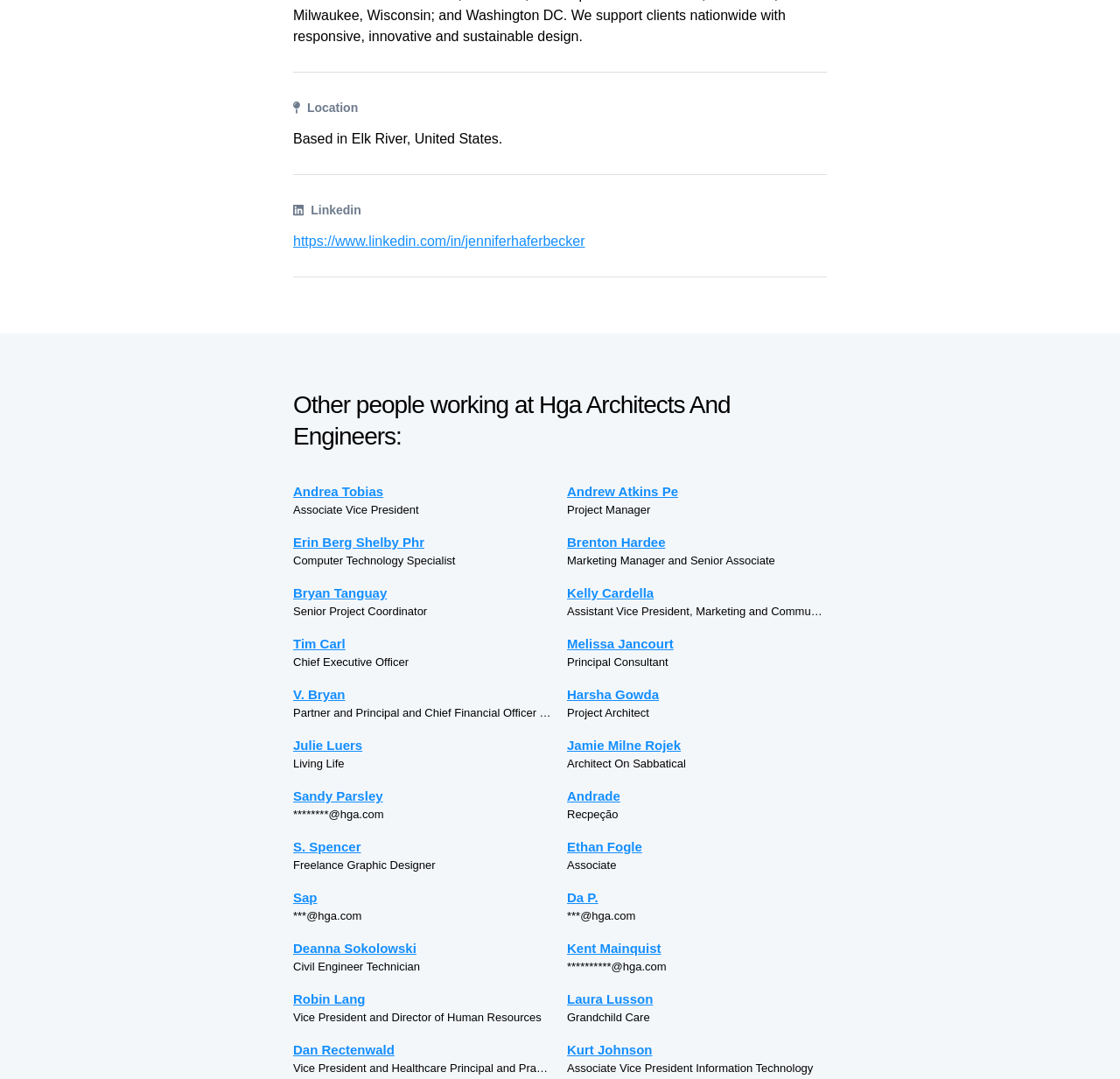Give a short answer using one word or phrase for the question:
What is the LinkedIn profile URL of Jennifer Haferbecker?

https://www.linkedin.com/in/jenniferhaferbecker